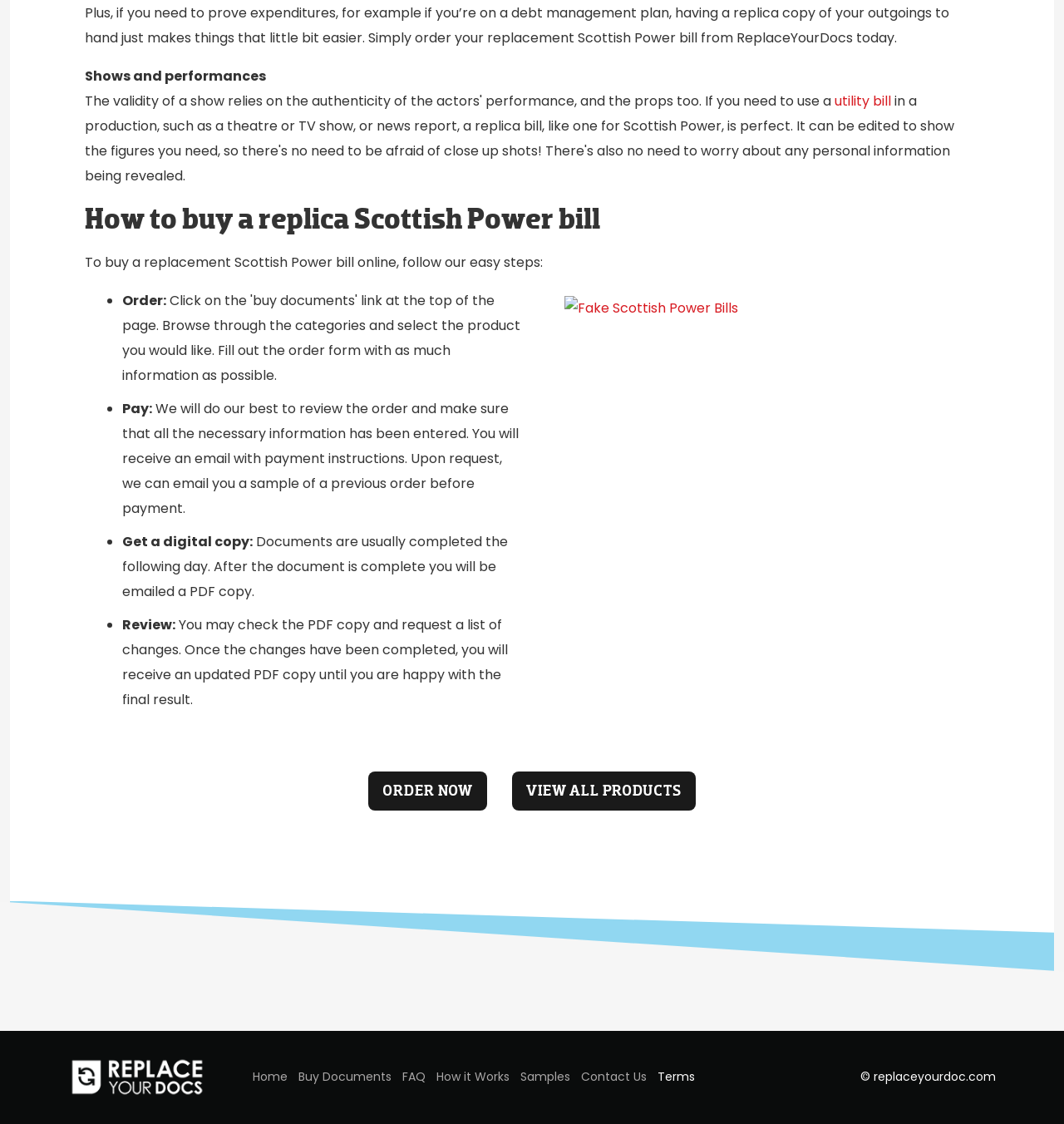Use a single word or phrase to answer the question:
What is the usual timeframe for completing a document?

The following day